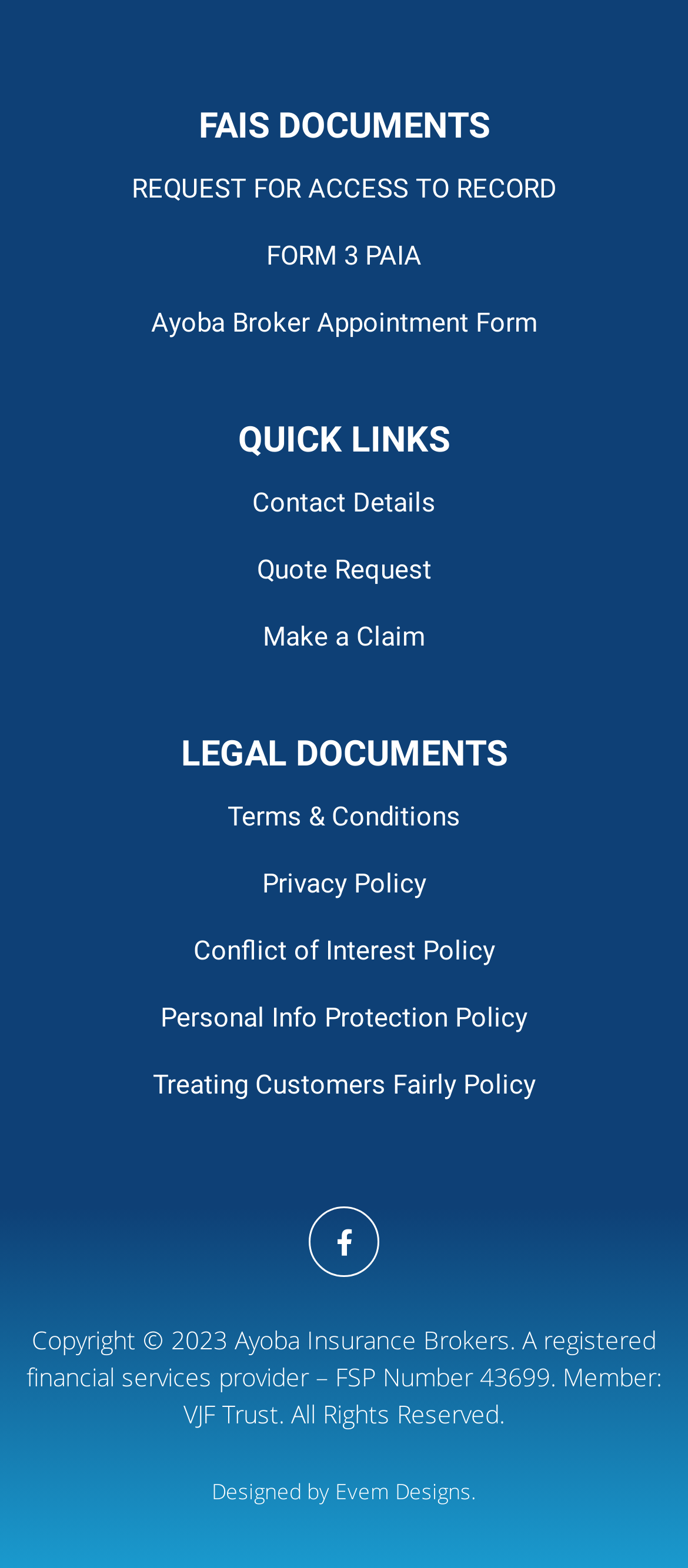From the screenshot, find the bounding box of the UI element matching this description: "Personal Info Protection Policy". Supply the bounding box coordinates in the form [left, top, right, bottom], each a float between 0 and 1.

[0.233, 0.639, 0.767, 0.659]